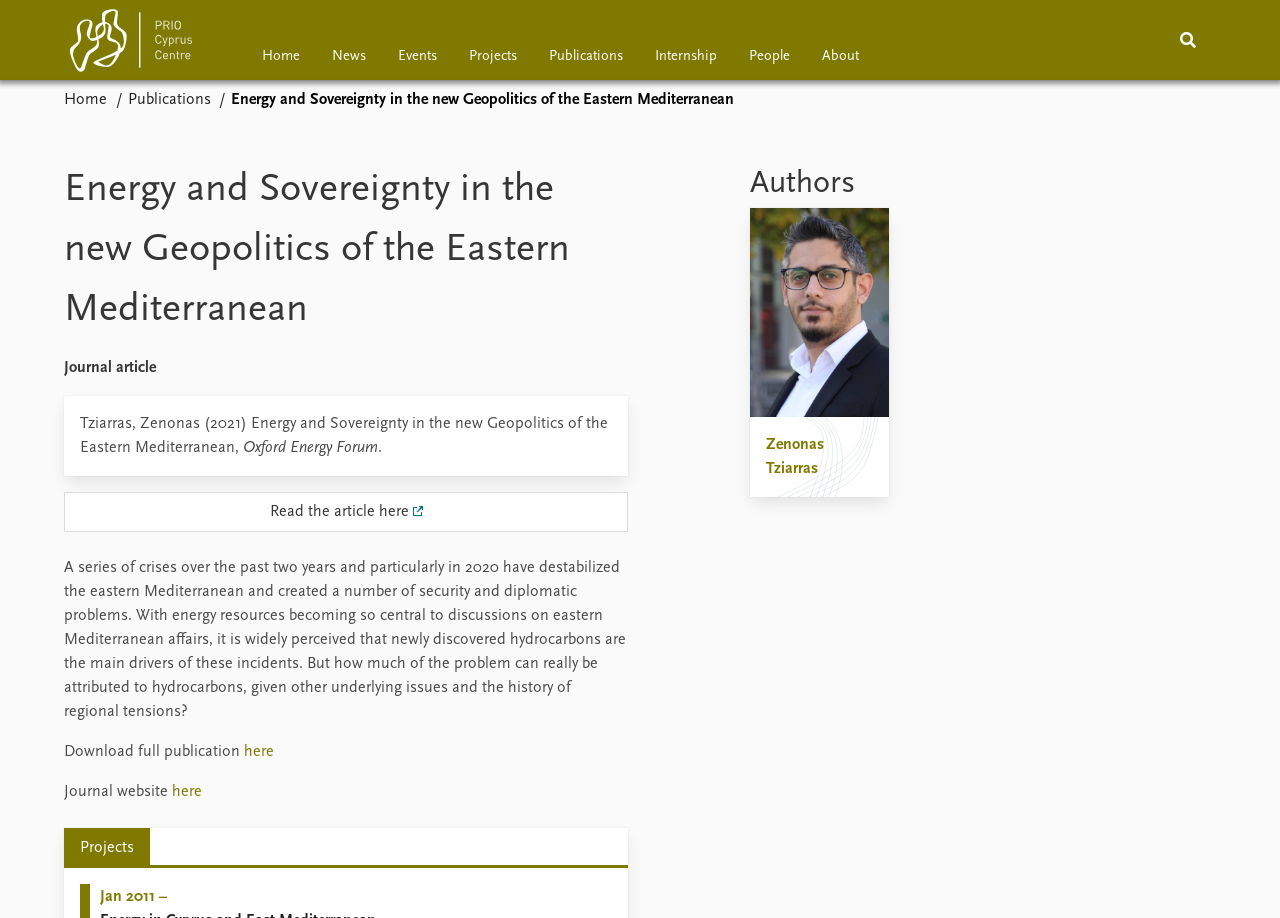Show the bounding box coordinates for the element that needs to be clicked to execute the following instruction: "Read the article here". Provide the coordinates in the form of four float numbers between 0 and 1, i.e., [left, top, right, bottom].

[0.05, 0.536, 0.491, 0.58]